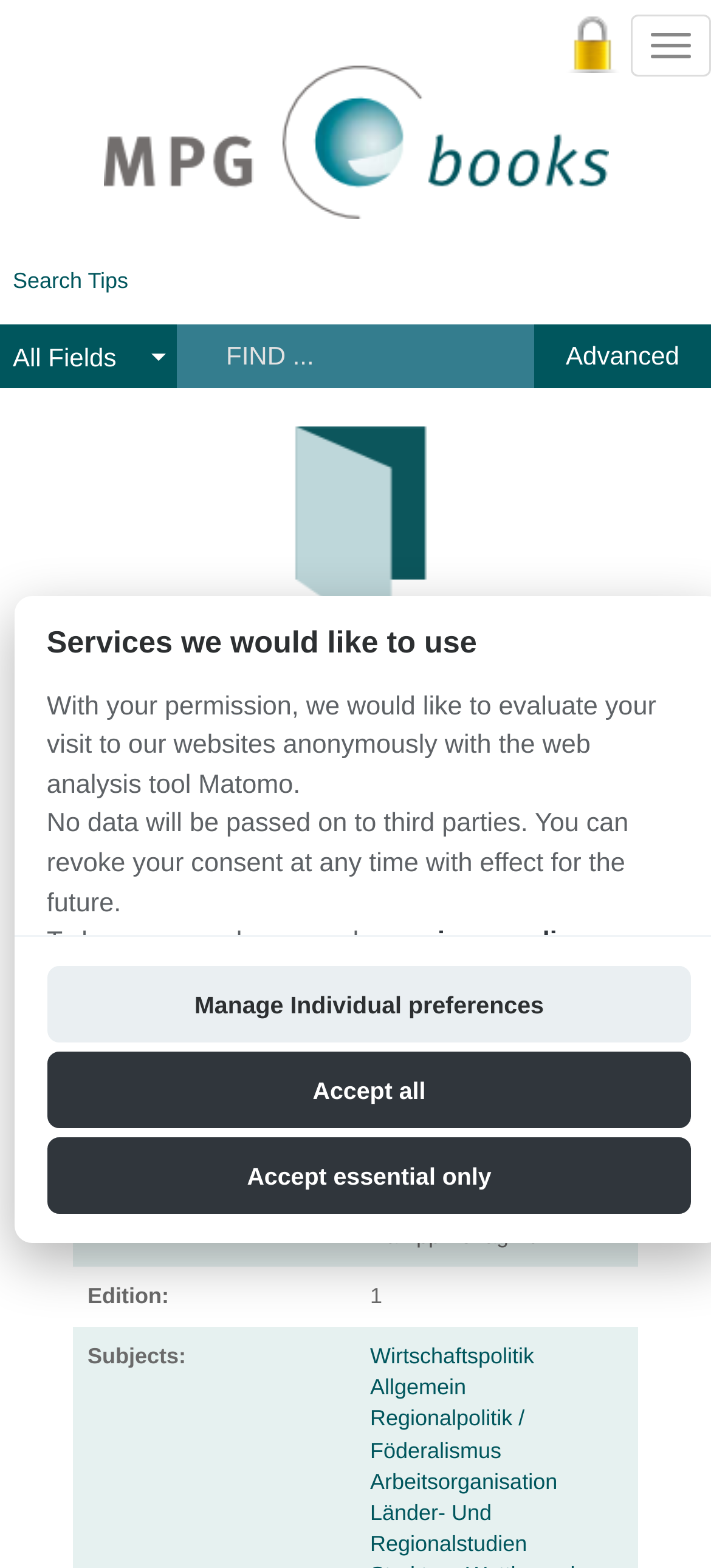Provide a thorough description of the webpage's content and layout.

The webpage is a description page for an eBook titled "Transformations of Regional and Local Labour Markets Across Europe in Pandemic and Post-Pandemic Times". At the top, there is a navigation menu with a "Toggle navigation" button on the right side. Below it, there are several links, including "Campus Access", "Skip to content", and "Search Tips". 

On the left side, there is a search bar with a "Search terms" textbox and an "Advanced" link below it. Next to the search bar, there is a "Cover Image" with a "Read Now" link. 

The main content of the page is a description of the eBook, which includes the title, authors, format, language, publication date, and edition. The authors are listed as Larsen, Christa (Editor), Kipper, Jenny (Editor), and Schmid, Alfons (Editor). The format is an eBook, and the language is English. The publication date is 2021, and the edition is 1. 

Below the eBook description, there are several links to related topics, including "Wirtschaftspolitik Allgemein", "Regionalpolitik / Föderalismus", "Arbeitsorganisation", and "Länder- Und Regionalstudien". 

At the bottom of the page, there is a section titled "Services we would like to use", which explains that the website would like to use the web analysis tool Matomo to evaluate visits anonymously. There are three buttons to manage individual preferences: "Accept essential only", "Accept all", and "Manage Individual preferences".